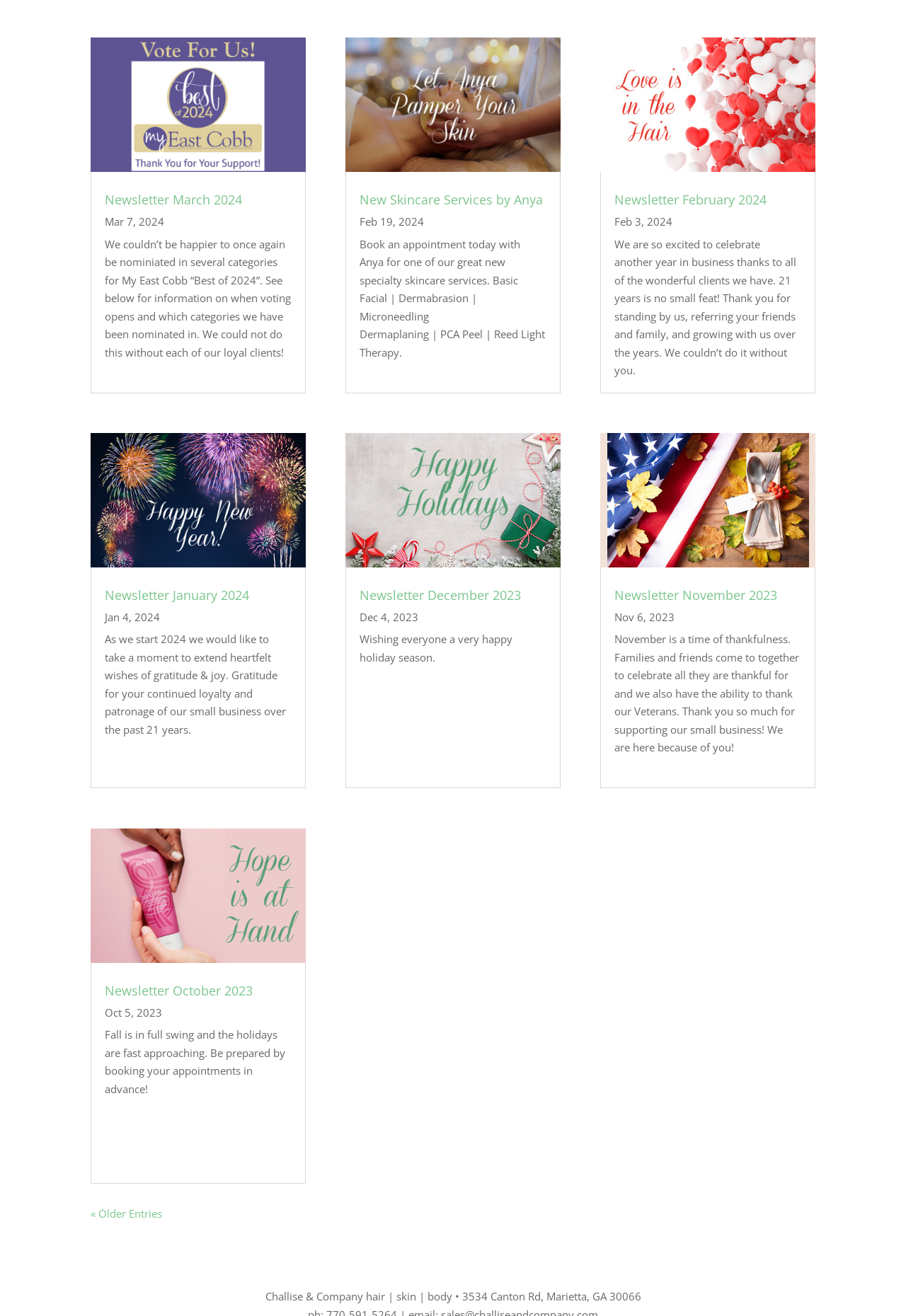Identify the bounding box coordinates for the UI element described as: "New Skincare Services by Anya". The coordinates should be provided as four floats between 0 and 1: [left, top, right, bottom].

[0.397, 0.145, 0.599, 0.158]